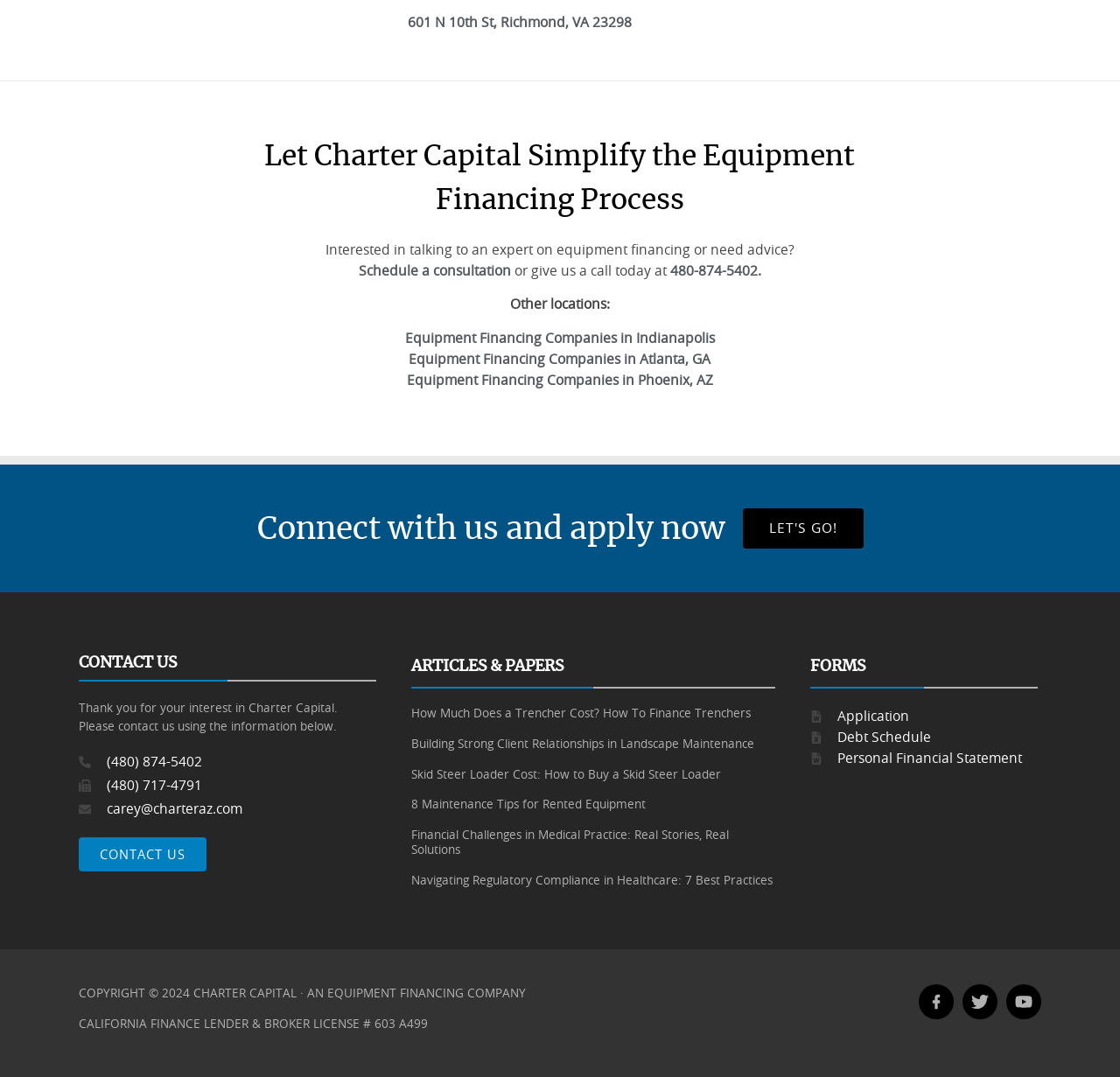Please specify the bounding box coordinates of the area that should be clicked to accomplish the following instruction: "Call (480) 874-5402". The coordinates should consist of four float numbers between 0 and 1, i.e., [left, top, right, bottom].

[0.07, 0.698, 0.336, 0.718]